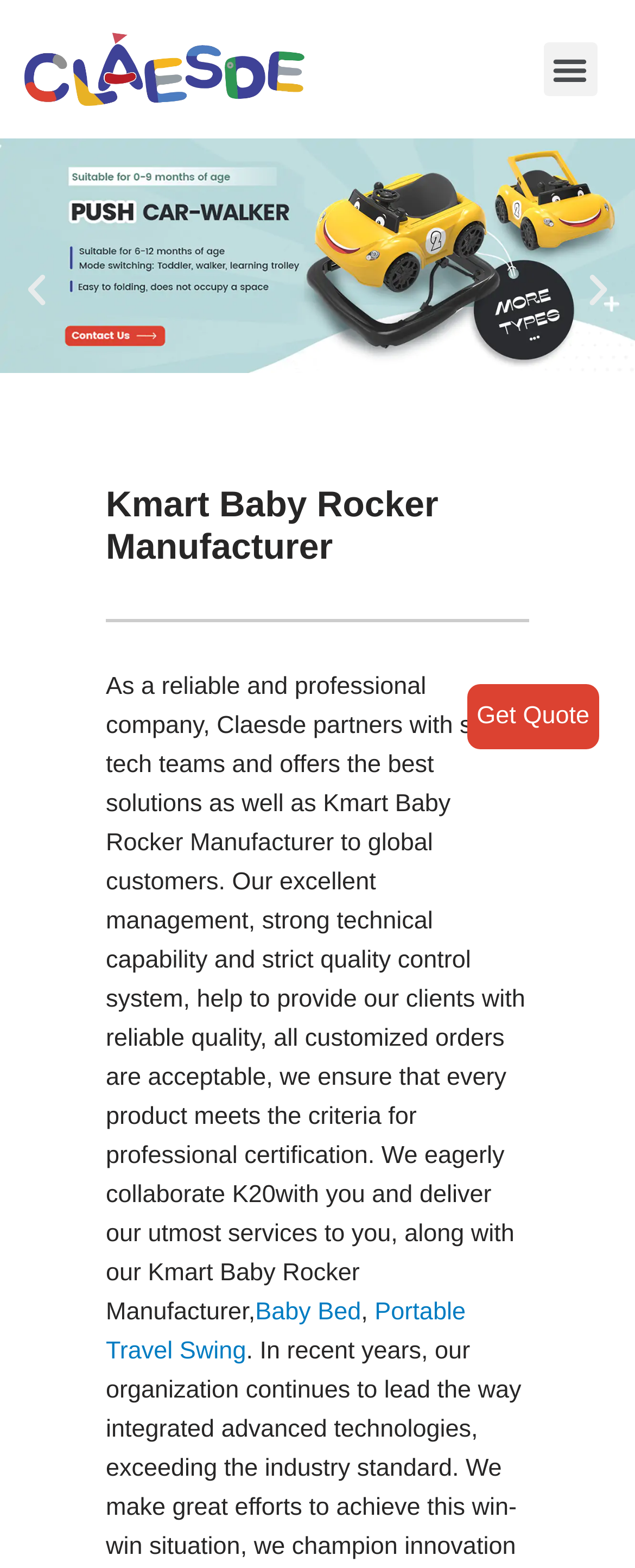What is the purpose of the 'Get Quote' link?
Carefully examine the image and provide a detailed answer to the question.

The 'Get Quote' link is likely used to request a quote for the Kmart Baby Rocker Manufacturer or other products offered by the company, as it is a common practice in e-commerce websites.